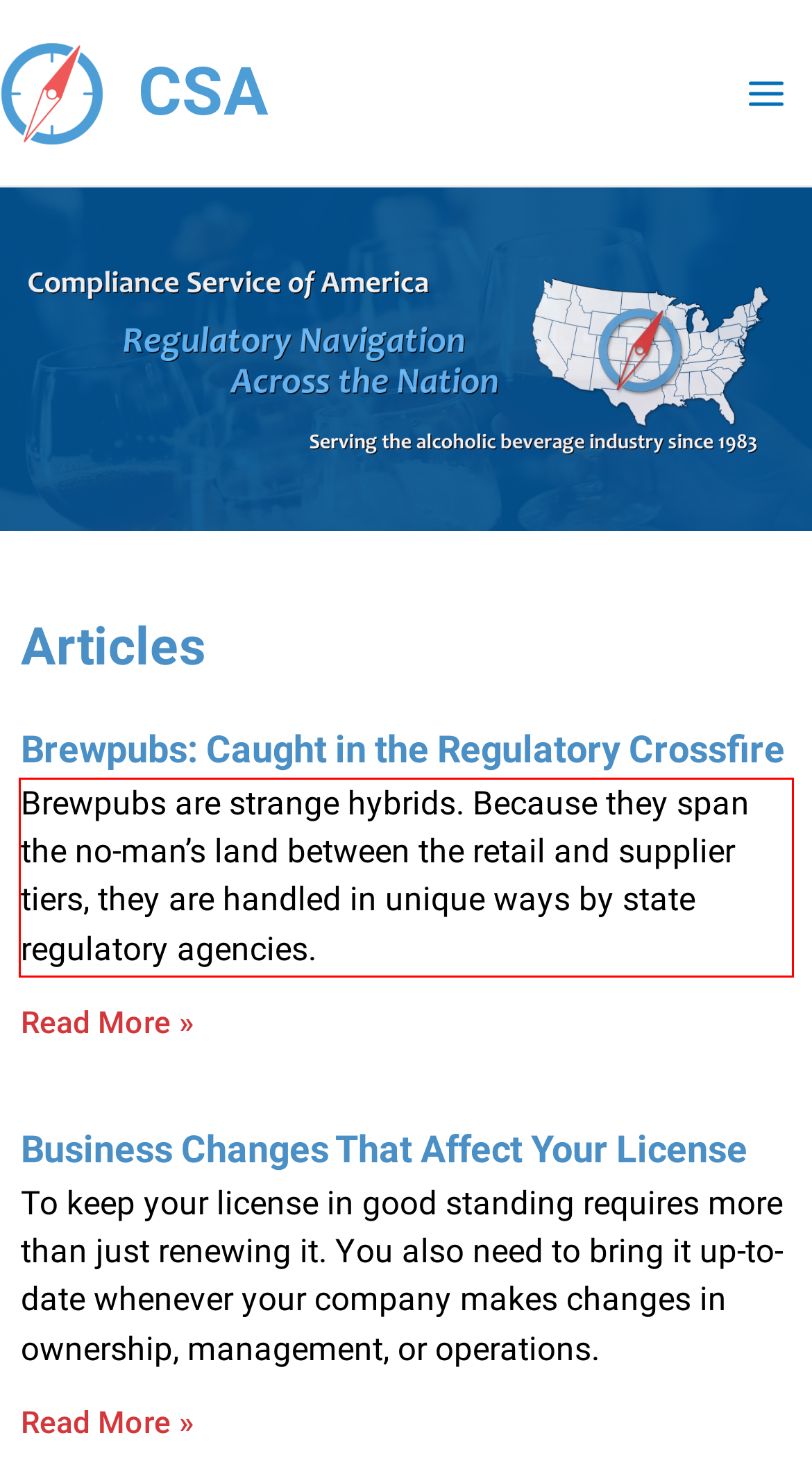You are provided with a screenshot of a webpage featuring a red rectangle bounding box. Extract the text content within this red bounding box using OCR.

Brewpubs are strange hybrids. Because they span the no-man’s land between the retail and supplier tiers, they are handled in unique ways by state regulatory agencies.